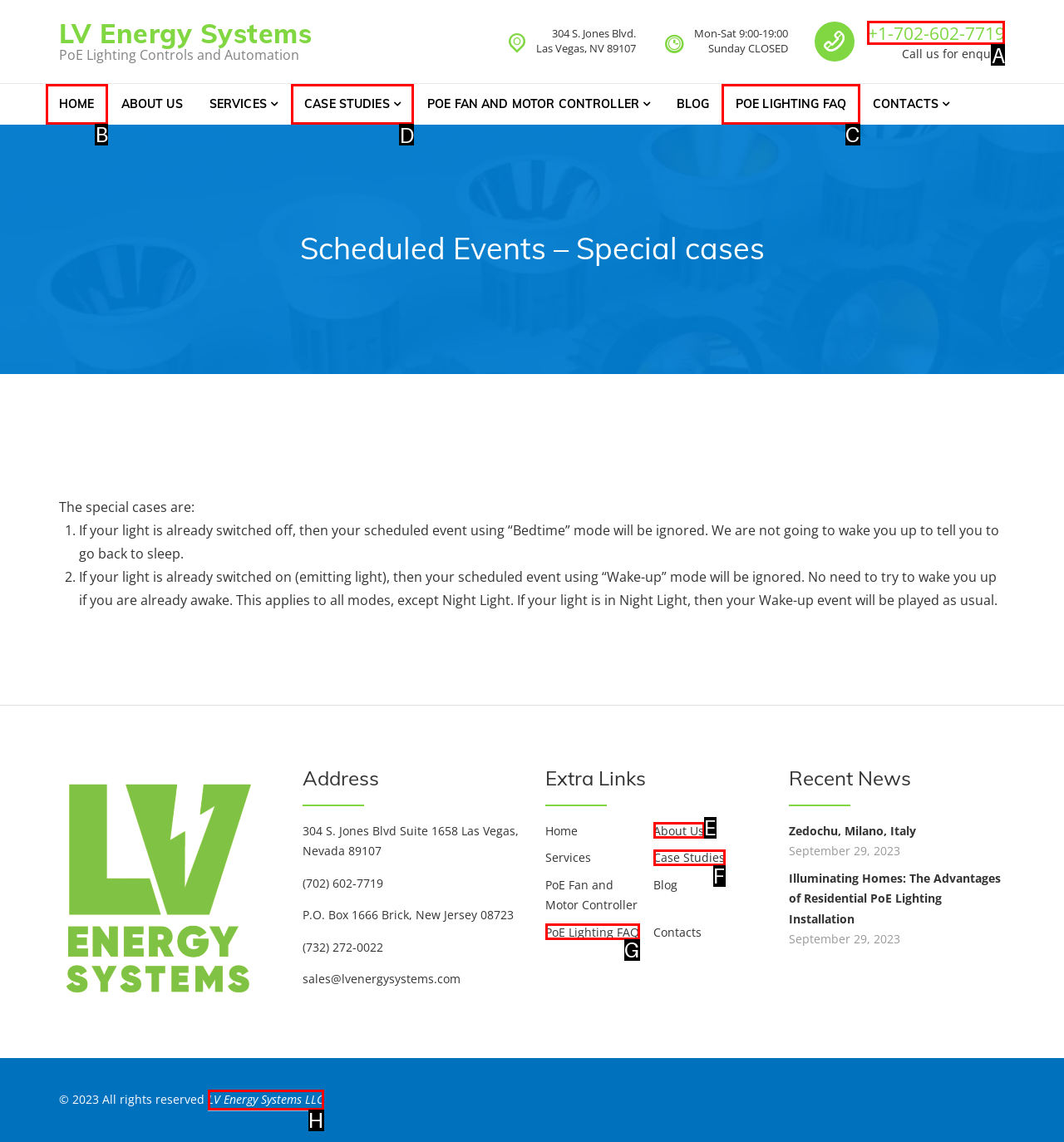Identify the correct HTML element to click for the task: View the 'CASE STUDIES' page. Provide the letter of your choice.

D